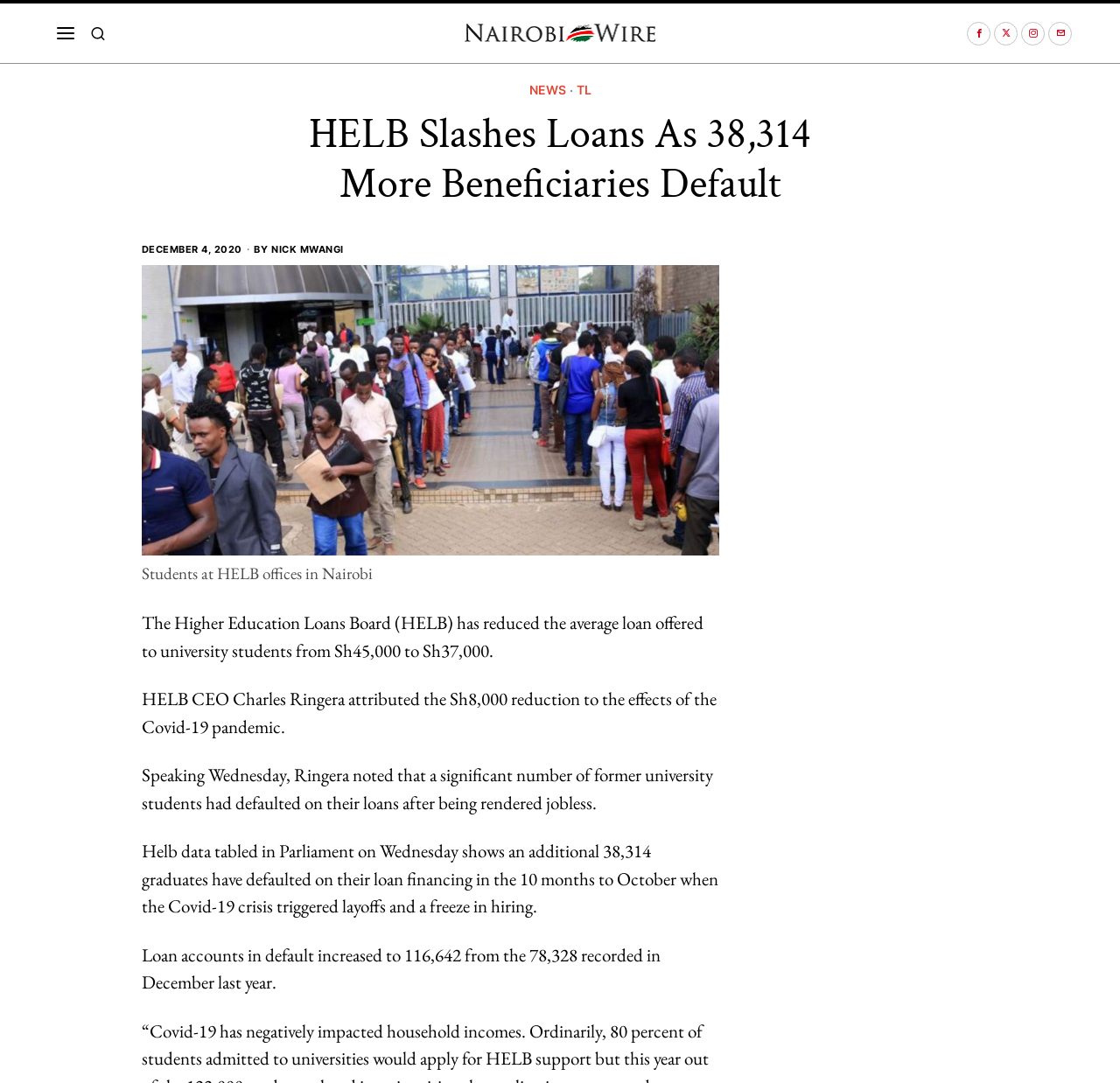What is the name of the author of the article?
Answer with a single word or short phrase according to what you see in the image.

NICK MWANGI